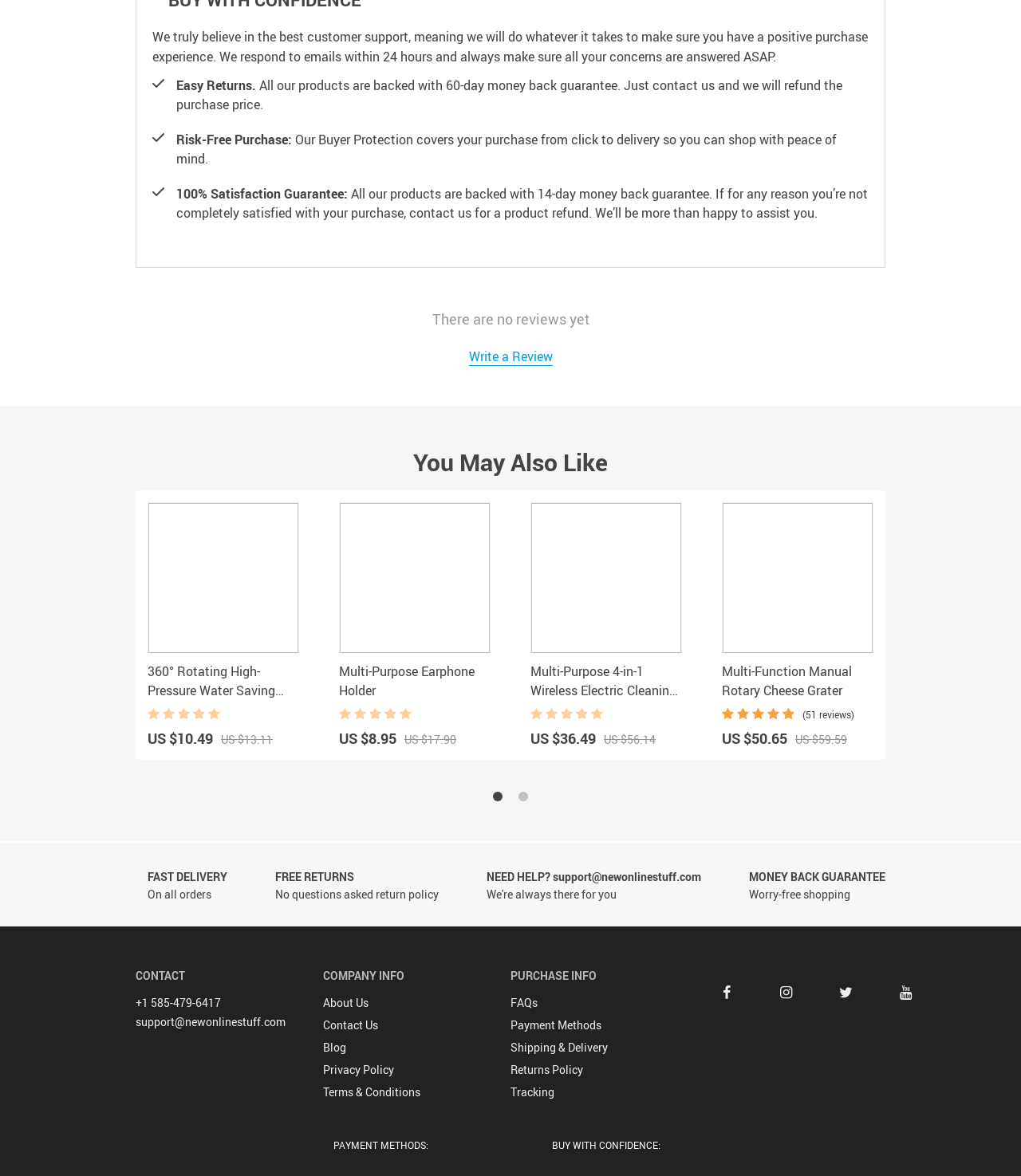Indicate the bounding box coordinates of the element that must be clicked to execute the instruction: "Check payment methods". The coordinates should be given as four float numbers between 0 and 1, i.e., [left, top, right, bottom].

[0.5, 0.846, 0.527, 0.86]